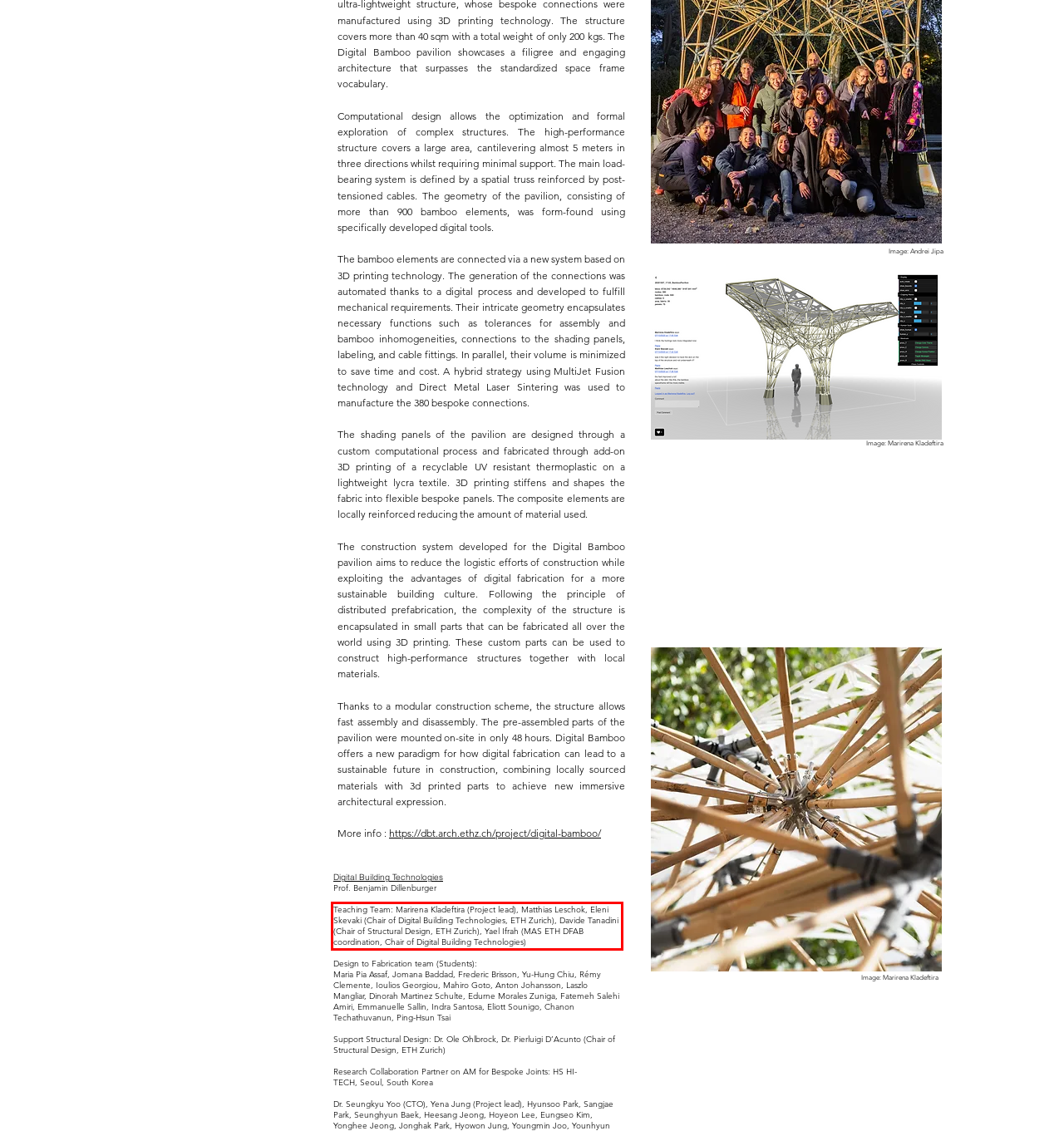Please perform OCR on the text within the red rectangle in the webpage screenshot and return the text content.

Teaching Team: Marirena Kladeftira (Project lead), Matthias Leschok, Eleni Skevaki (Chair of Digital Building Technologies, ETH Zurich), Davide Tanadini (Chair of Structural Design, ETH Zurich), Yael Ifrah (MAS ETH DFAB coordination, Chair of Digital Building Technologies)